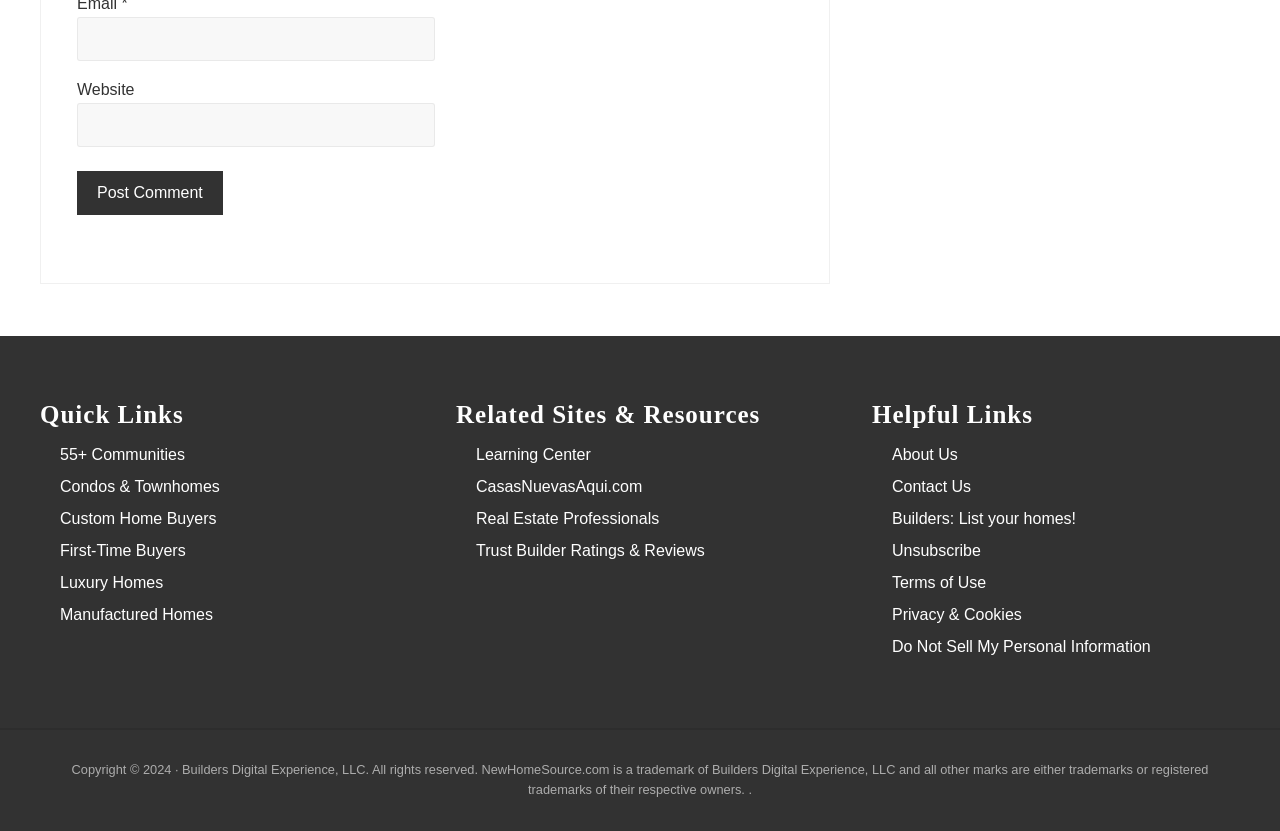Find the bounding box coordinates of the area that needs to be clicked in order to achieve the following instruction: "Read about Marcelo Garcia". The coordinates should be specified as four float numbers between 0 and 1, i.e., [left, top, right, bottom].

None